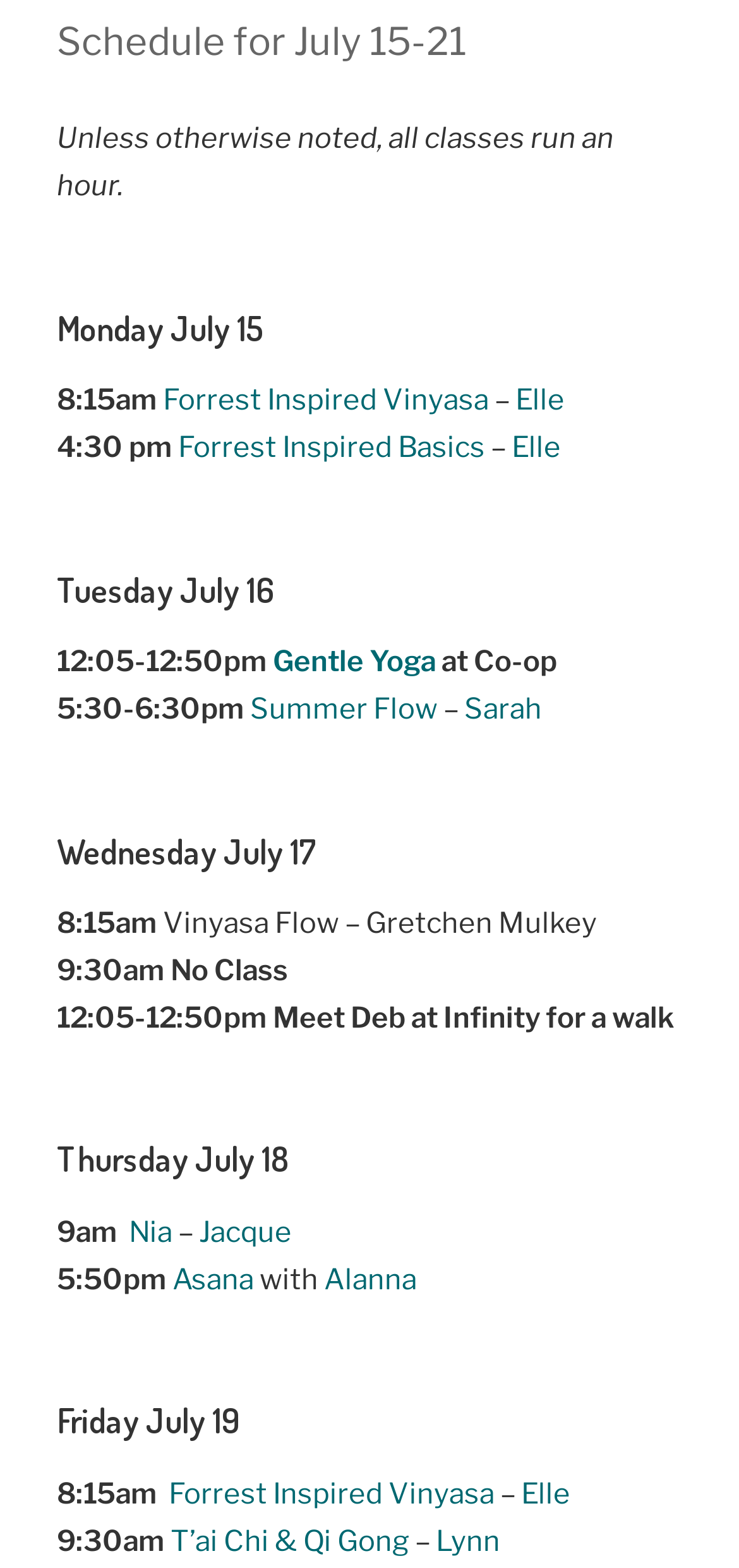What is the name of the teacher for the 'Nia' class on Thursday?
Provide a thorough and detailed answer to the question.

I looked at the section with the heading 'Thursday July 18' and found the 'Nia' class. The teacher for this class is 'Jacque'.